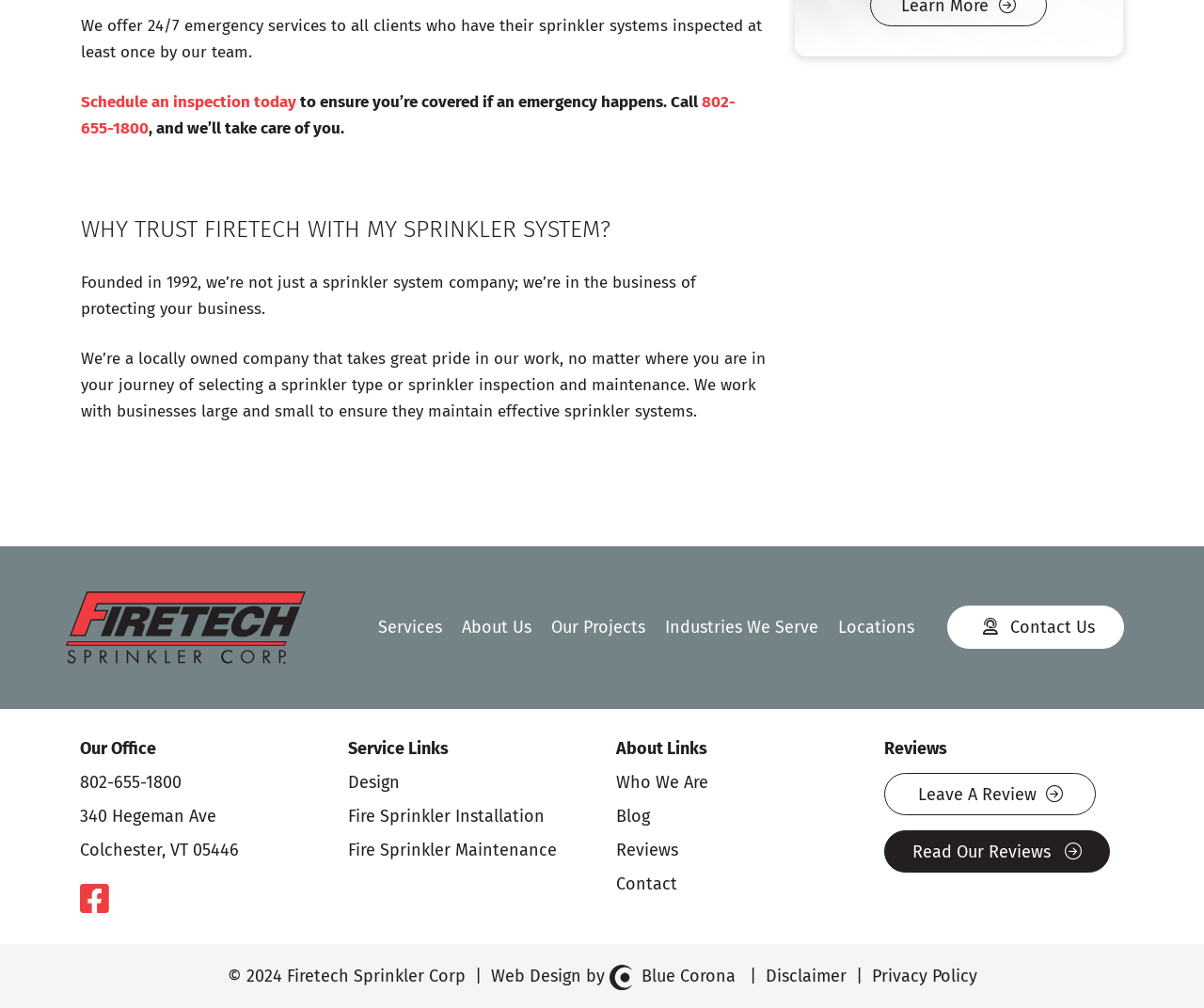Please reply with a single word or brief phrase to the question: 
What is the purpose of the 'Schedule an inspection today' link?

To schedule an inspection